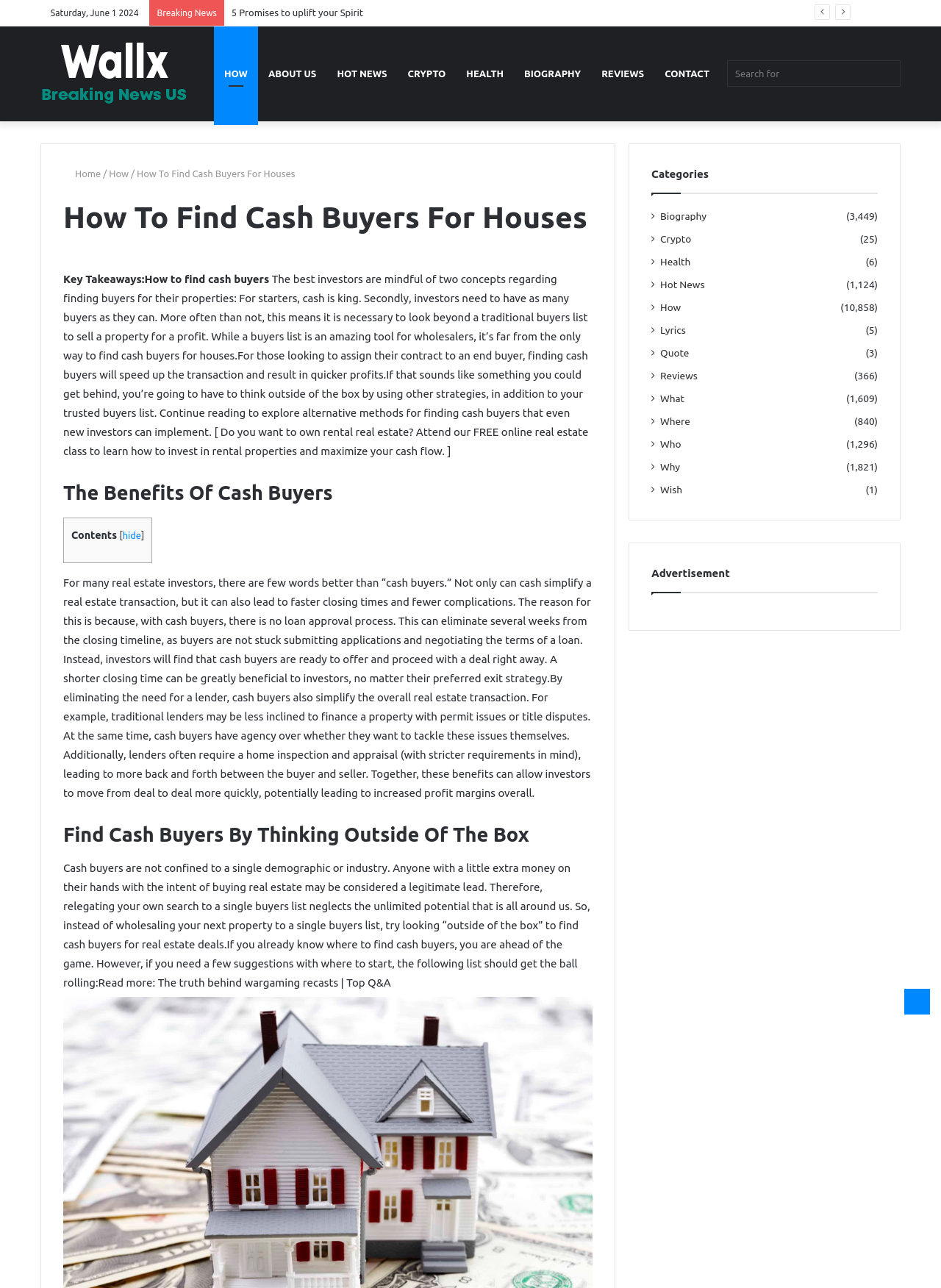Locate the bounding box coordinates of the segment that needs to be clicked to meet this instruction: "Search for".

[0.773, 0.047, 0.957, 0.067]